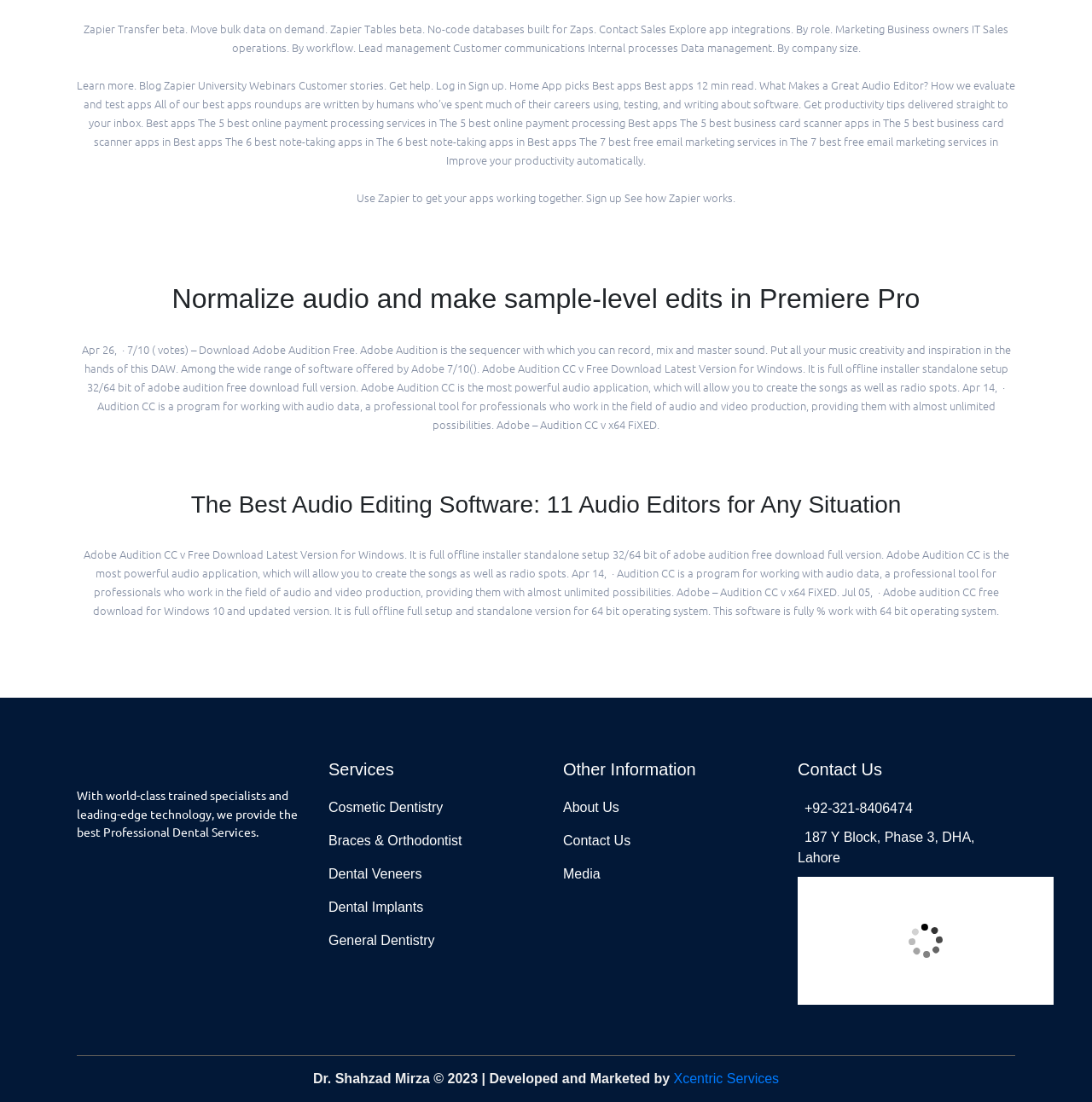Please identify the bounding box coordinates of the clickable element to fulfill the following instruction: "Read THE NEW BIBLE". The coordinates should be four float numbers between 0 and 1, i.e., [left, top, right, bottom].

None